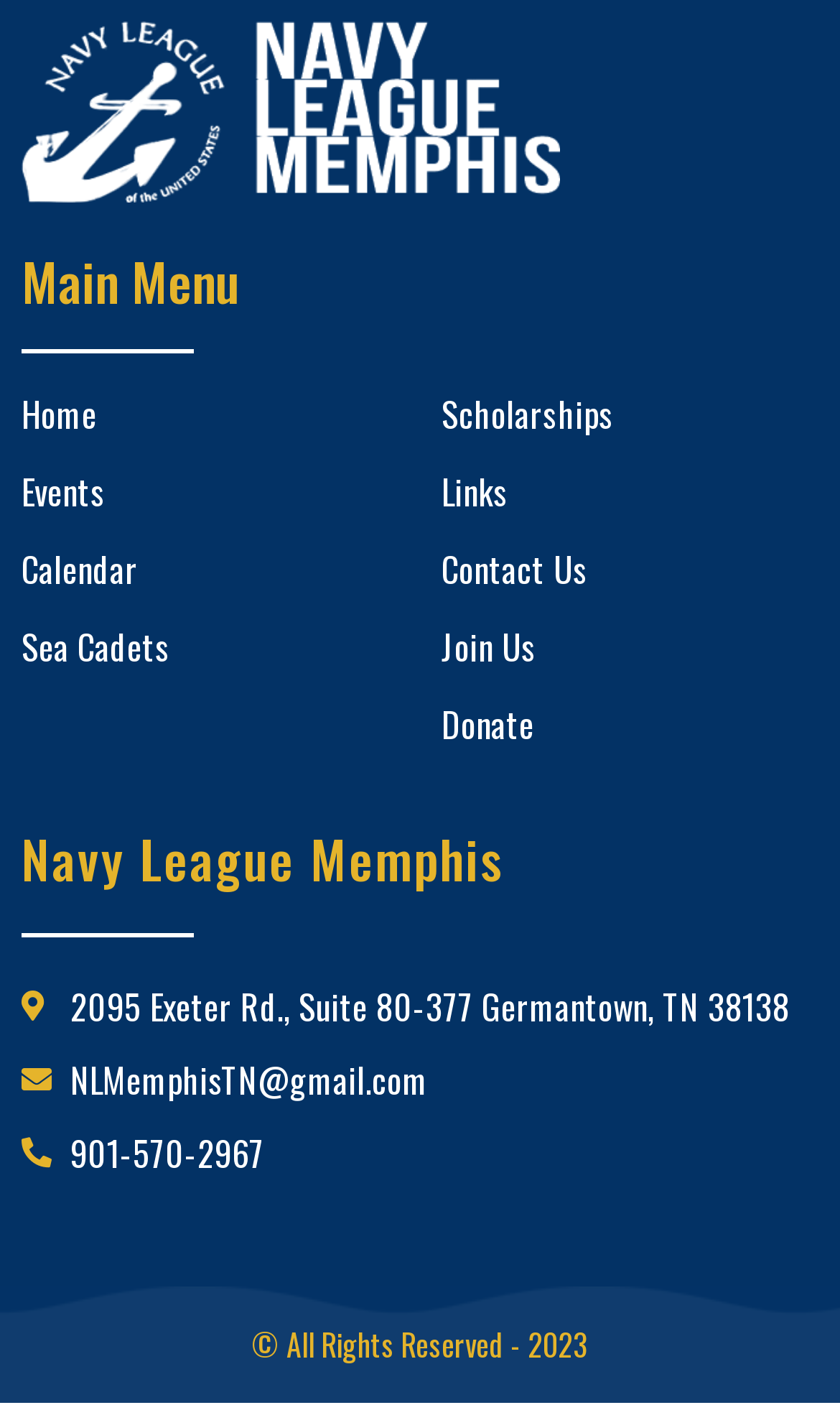Use a single word or phrase to answer the question:
What is the copyright year of the website?

2023